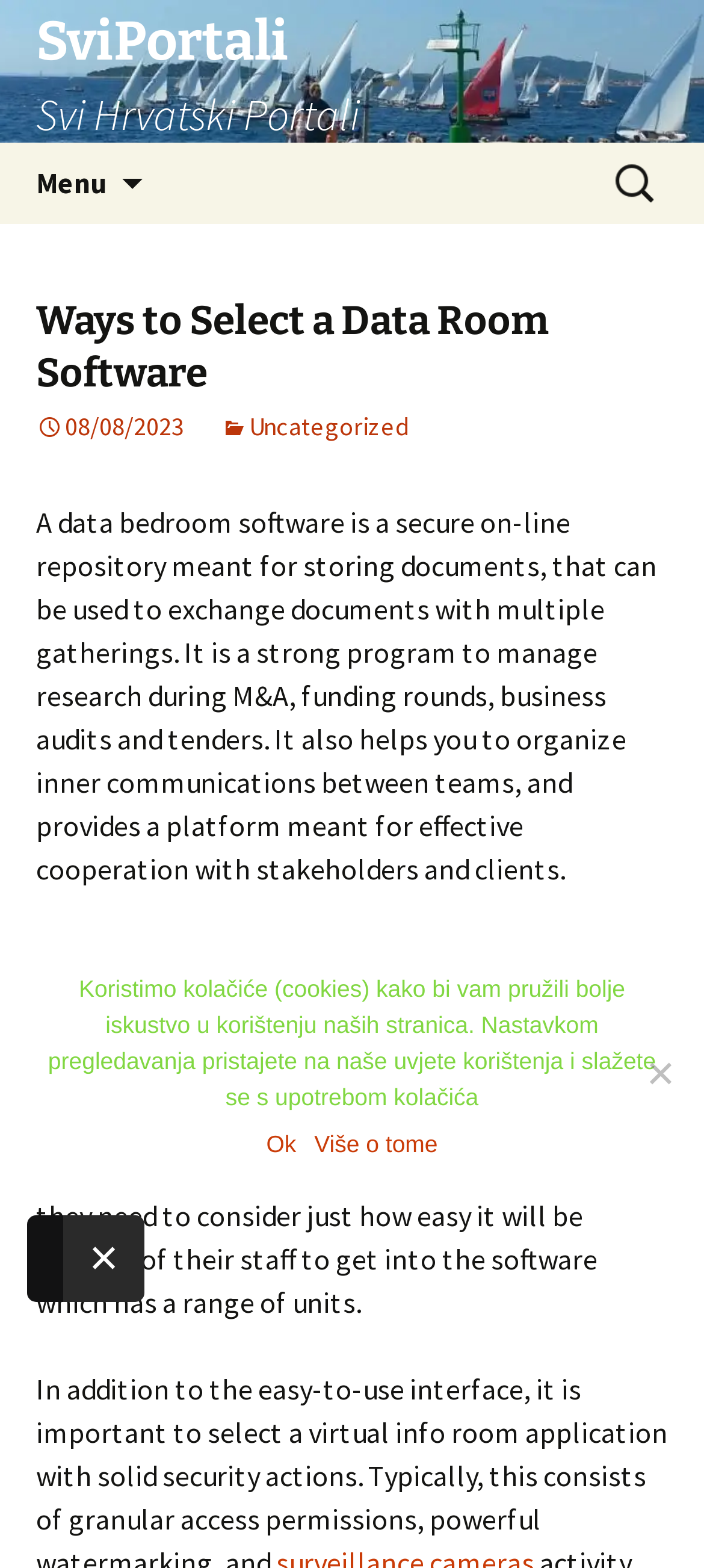Specify the bounding box coordinates for the region that must be clicked to perform the given instruction: "Click the menu button".

[0.0, 0.091, 0.203, 0.143]